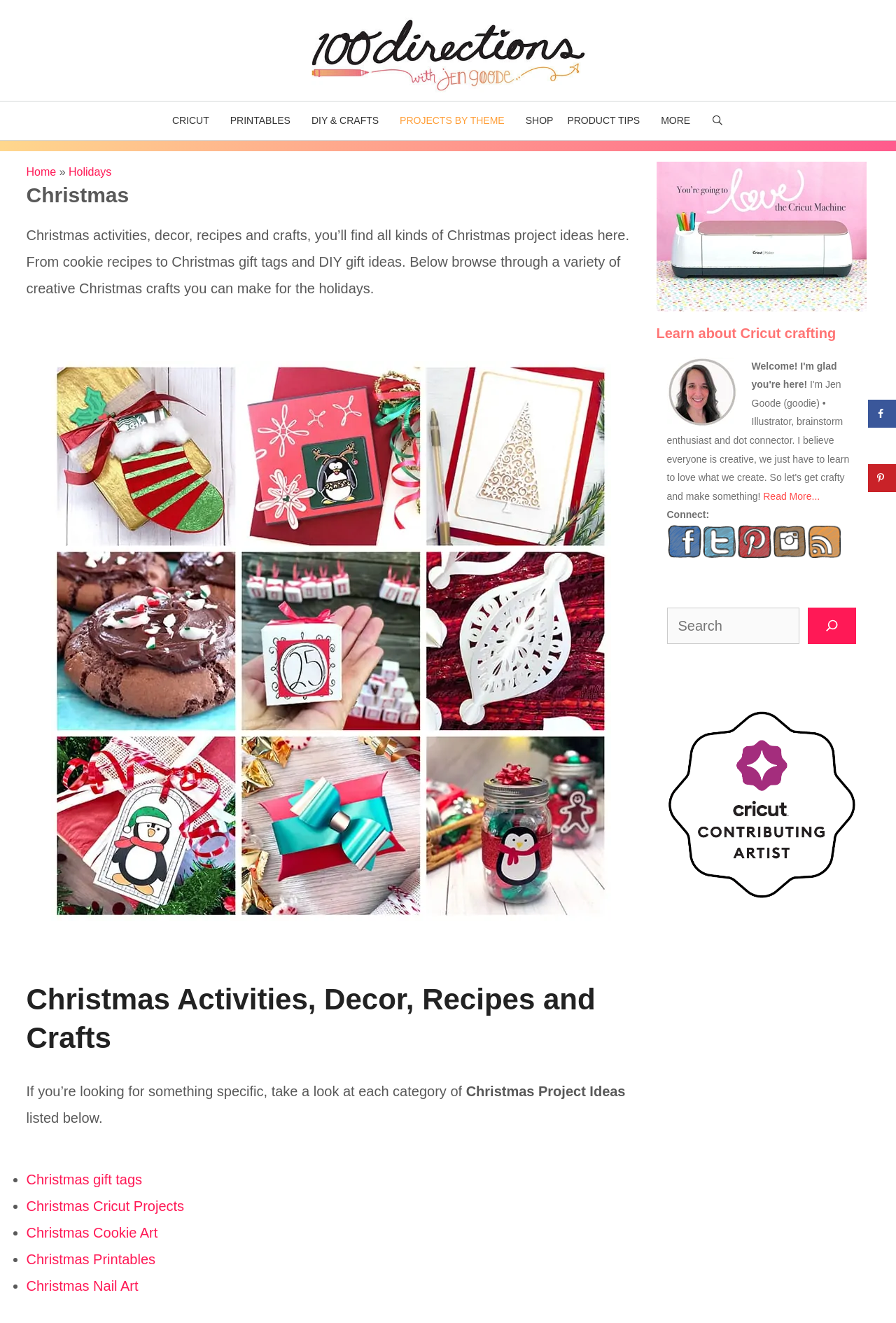Identify the bounding box coordinates for the element that needs to be clicked to fulfill this instruction: "Search for Christmas project ideas". Provide the coordinates in the format of four float numbers between 0 and 1: [left, top, right, bottom].

[0.744, 0.459, 0.892, 0.487]